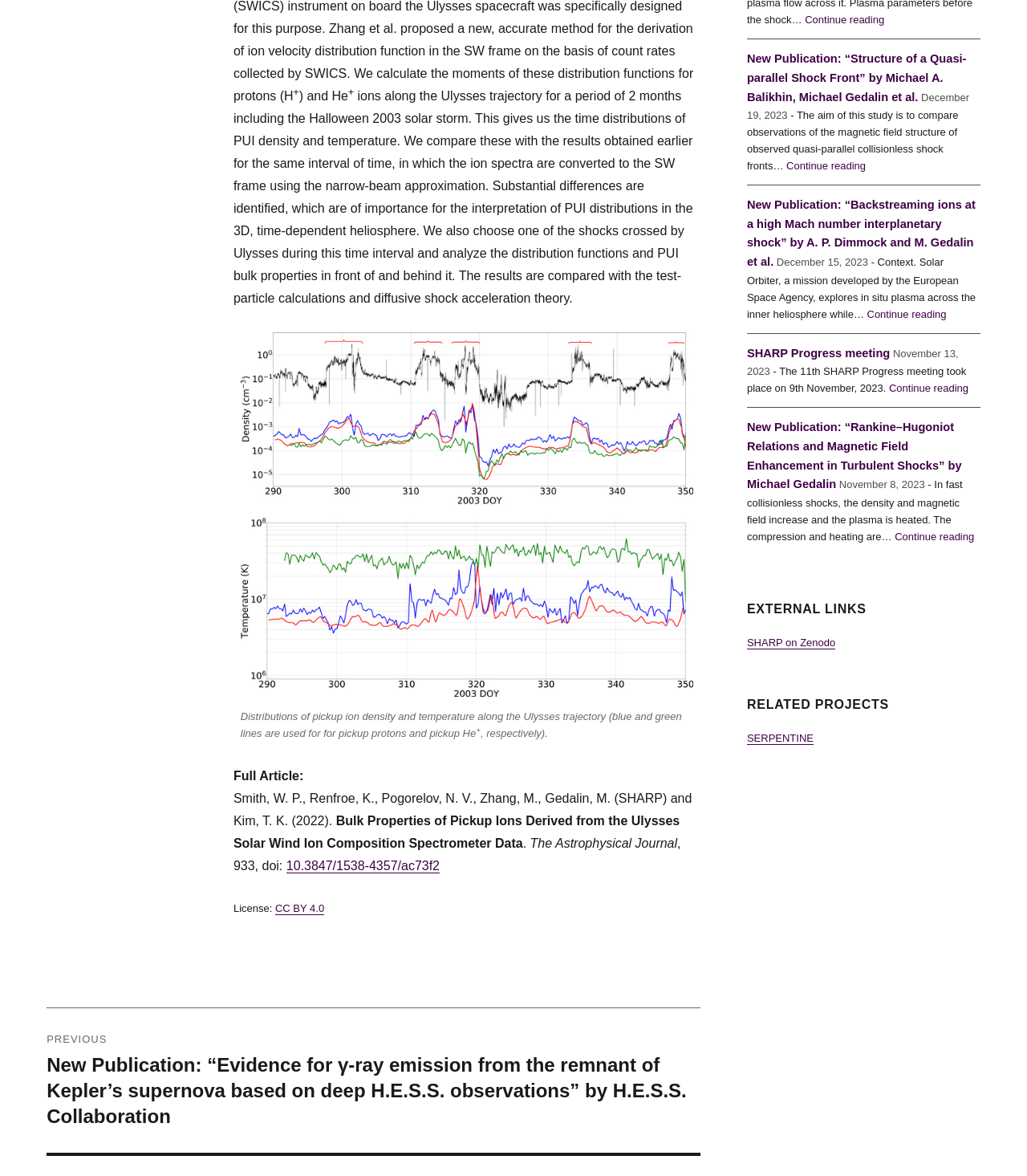Highlight the bounding box of the UI element that corresponds to this description: "SHARP on Zenodo".

[0.727, 0.541, 0.813, 0.551]